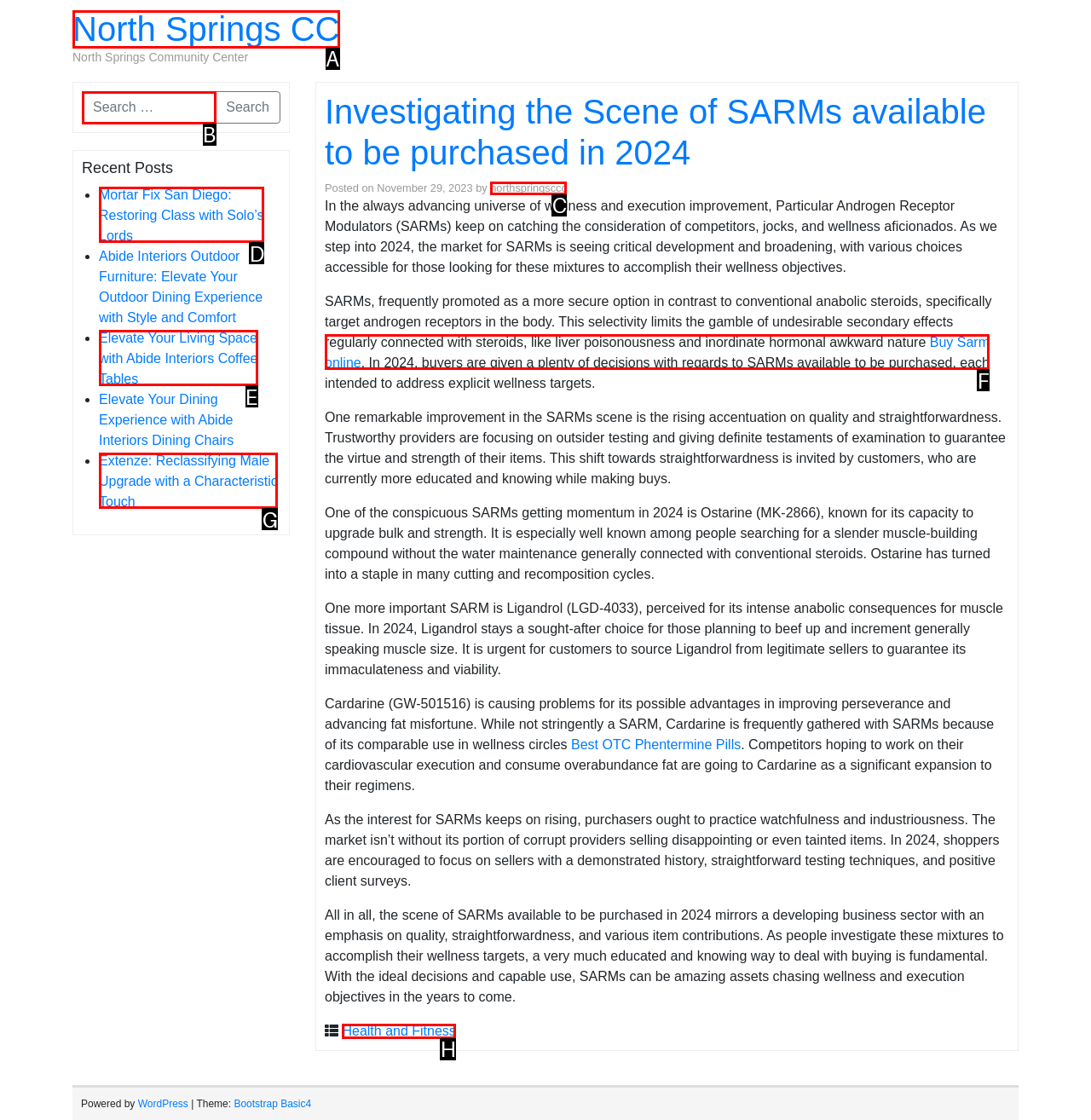Identify the correct UI element to click for the following task: Buy Sarm online Choose the option's letter based on the given choices.

F